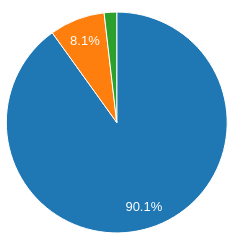What is the smallest segment in the pie chart?
Answer with a single word or short phrase according to what you see in the image.

Green